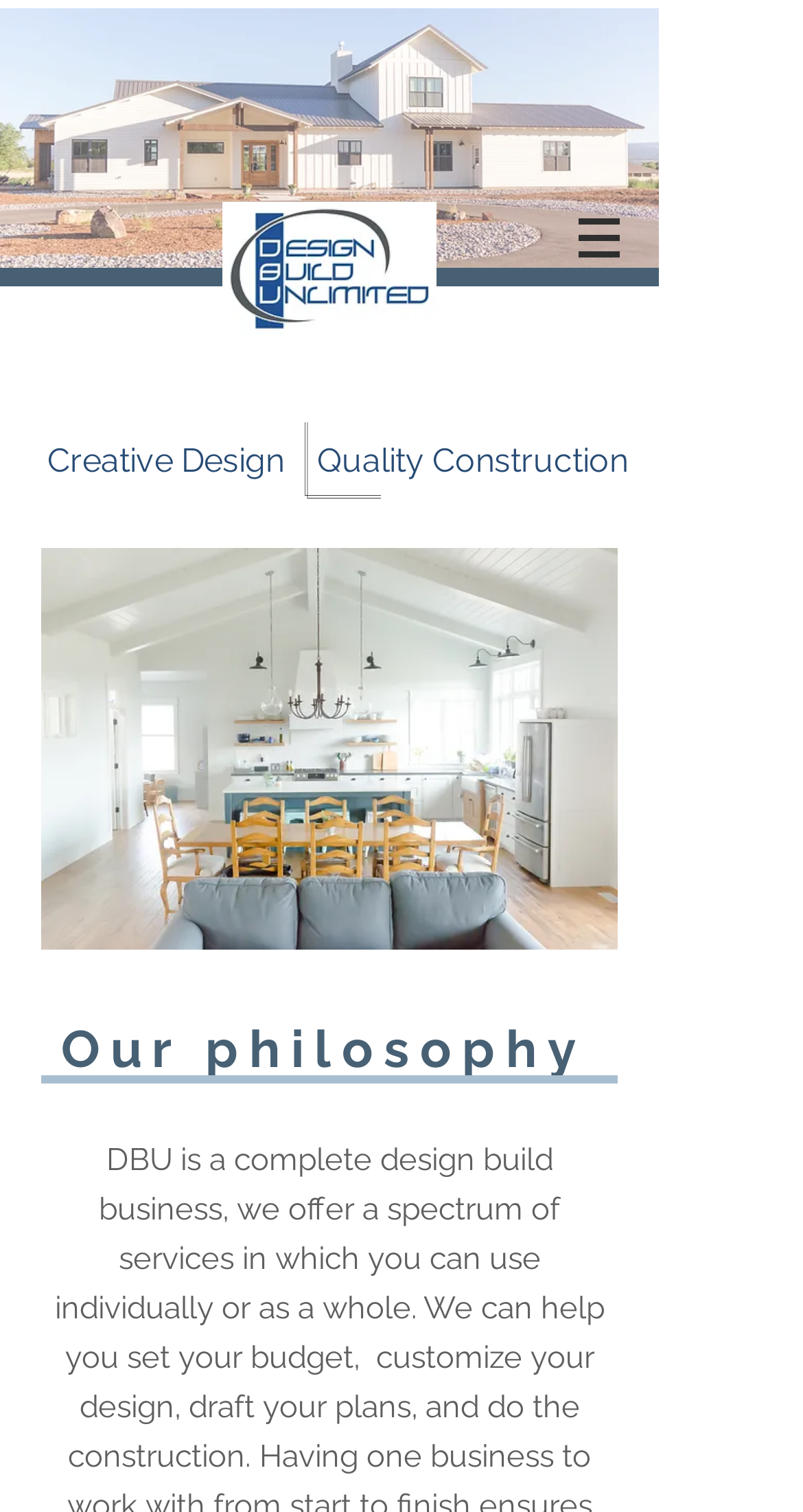Describe all visible elements and their arrangement on the webpage.

The webpage is about a custom home builder, Design Build Unlimited, serving Montrose, Ridgway, and surrounding areas. At the top left, there is a link with no text. To the right of it, a navigation menu labeled "Site" is located, which contains a button with a popup menu and an image. Below these elements, a prominent heading reads "Creative Design Quality Construction" and spans almost the entire width of the page.

Below the heading, a slideshow gallery takes up a significant portion of the page, showcasing images of custom-built homes. The gallery has a live region with polite relevance, indicating that it updates dynamically. Within the gallery, there is an image with a caption "Modern Farmhouse" and a logo "DBU" on top of it. To the right of the image, a static text "1/8" is displayed, likely indicating the current slide number.

Further down the page, a heading "Our philosophy" is located, which suggests that the webpage may discuss the company's values and approach to custom home building.